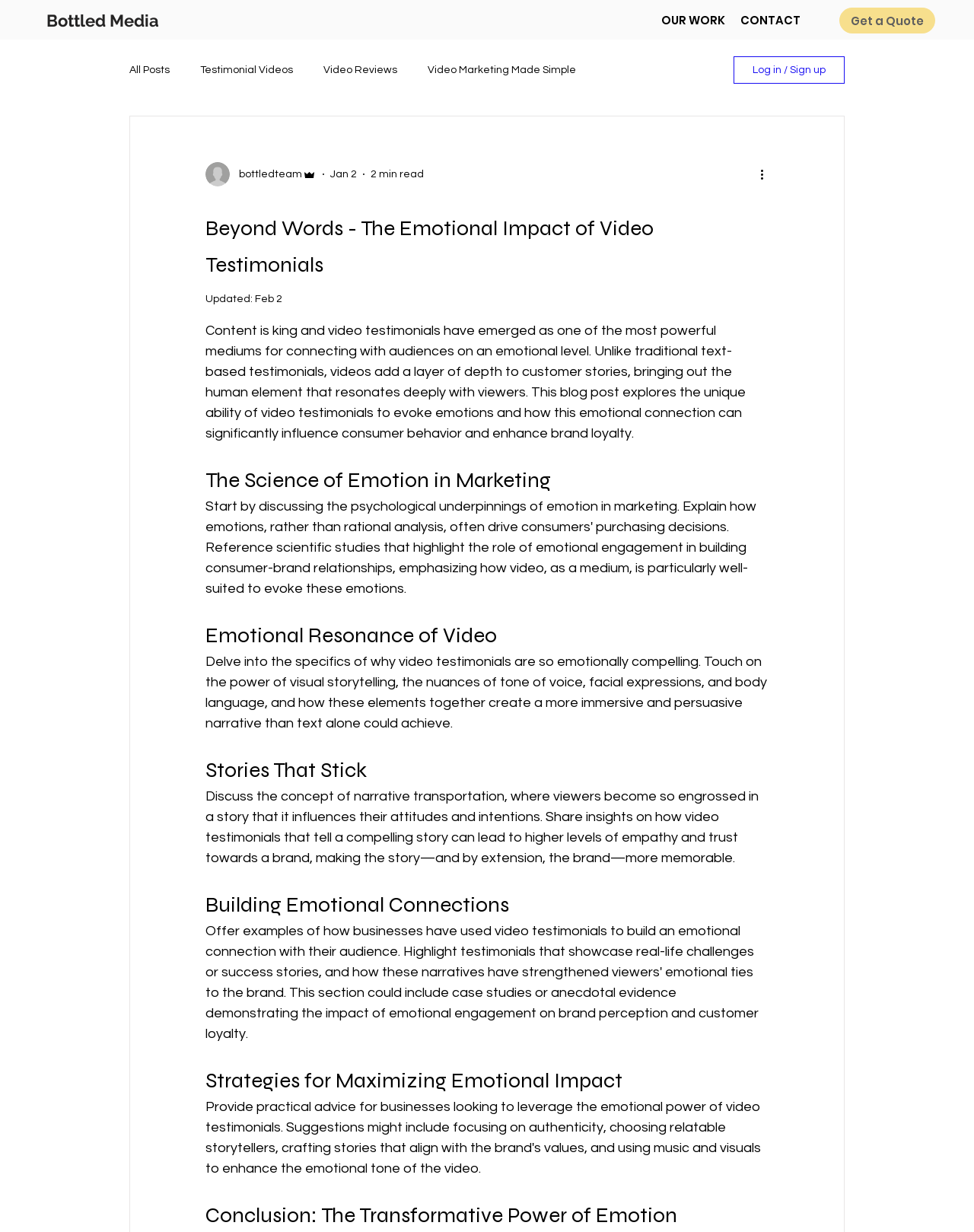Determine the webpage's heading and output its text content.

Beyond Words - The Emotional Impact of Video Testimonials